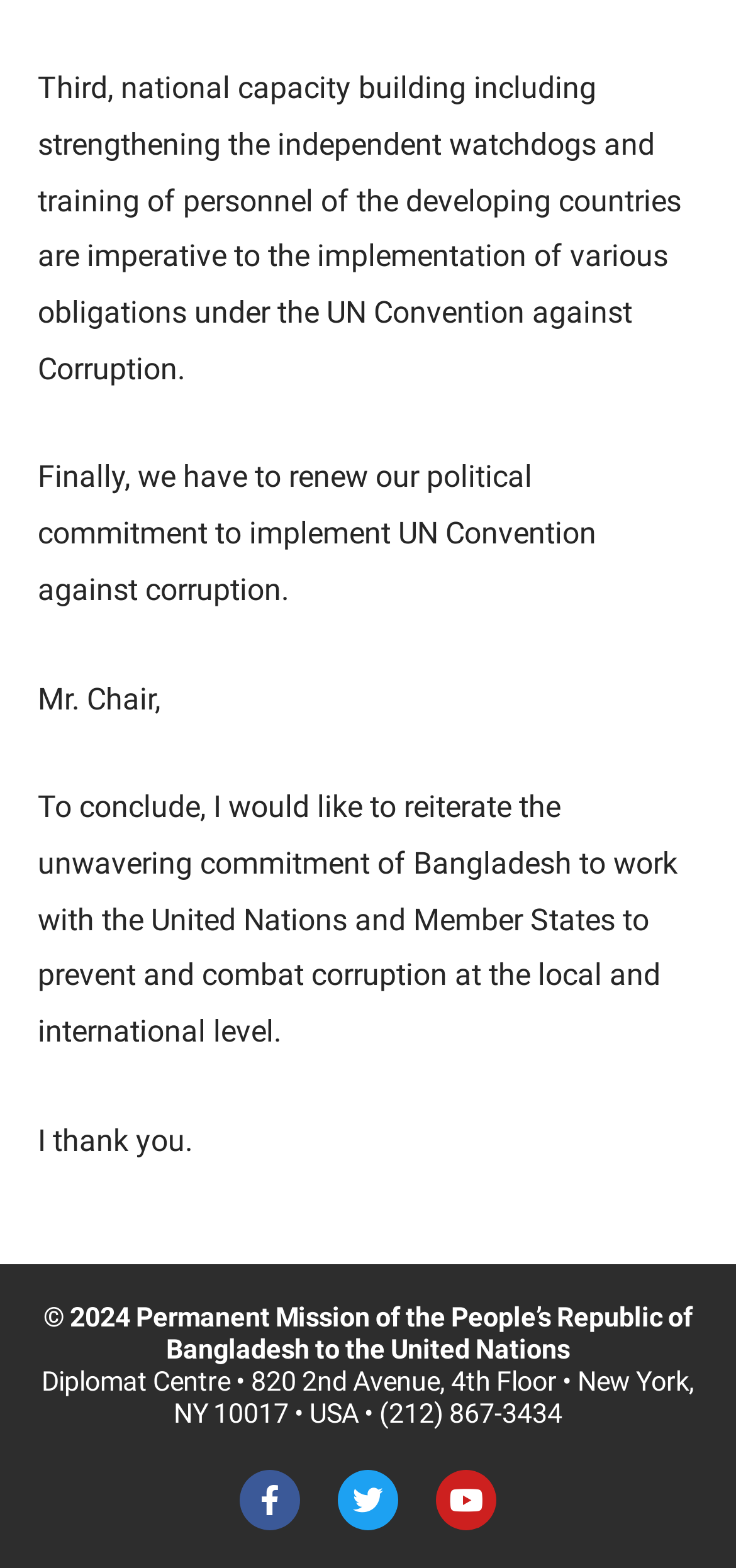Provide the bounding box coordinates for the specified HTML element described in this description: "(212) 867-3434". The coordinates should be four float numbers ranging from 0 to 1, in the format [left, top, right, bottom].

[0.515, 0.892, 0.764, 0.913]